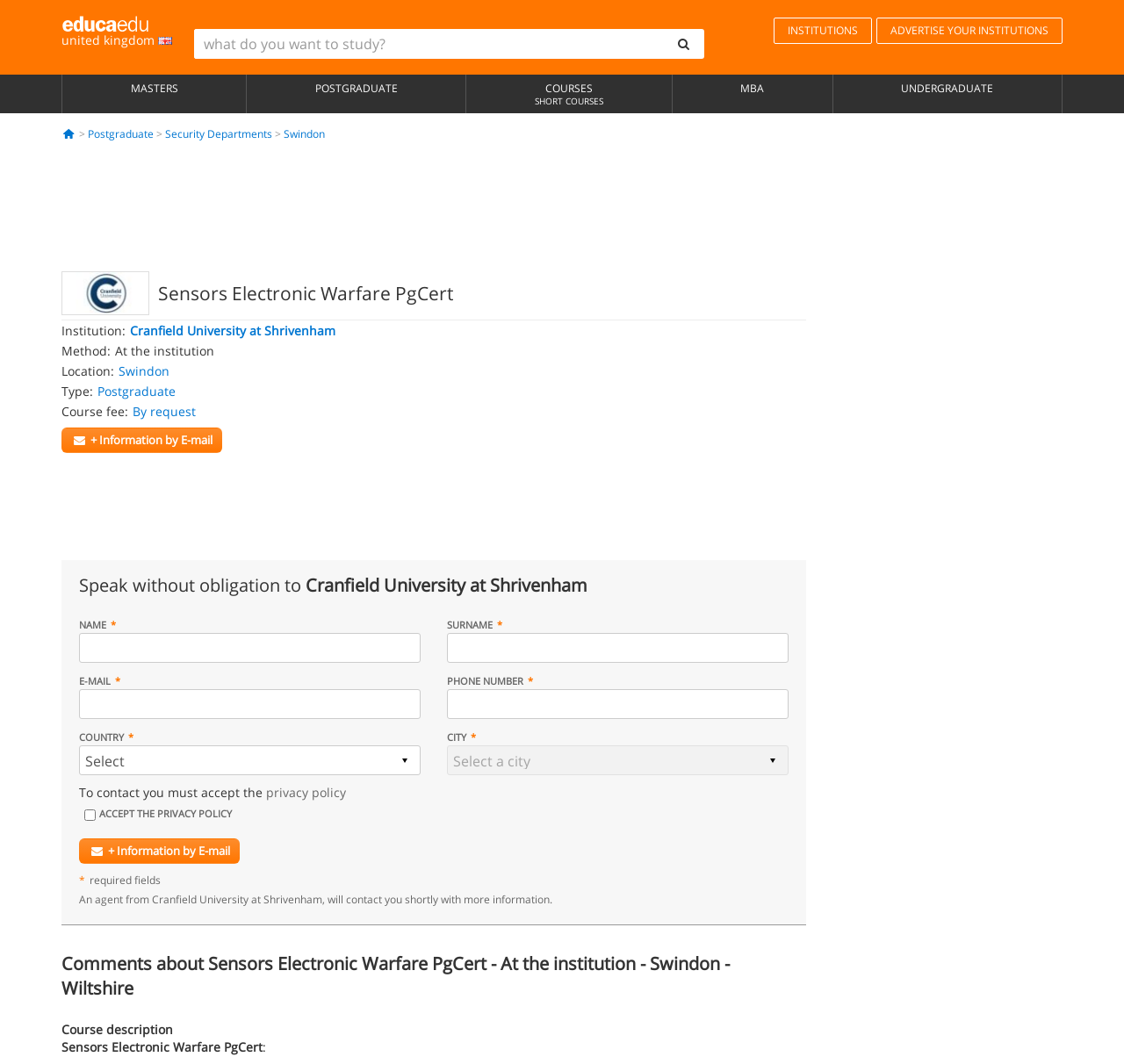Highlight the bounding box of the UI element that corresponds to this description: "parent_node: NAME name="nombre"".

[0.07, 0.595, 0.374, 0.623]